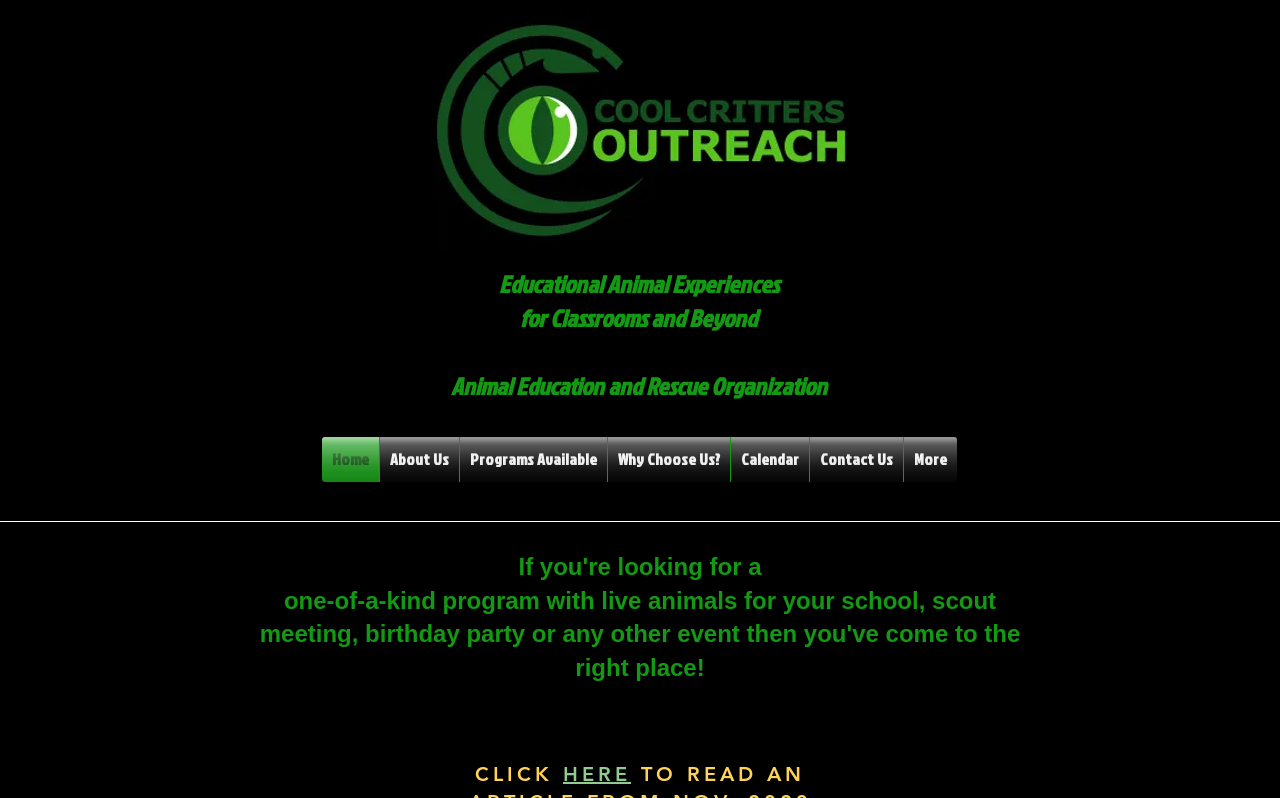Identify the bounding box coordinates of the section that should be clicked to achieve the task described: "Click the website logo".

[0.337, 0.014, 0.664, 0.313]